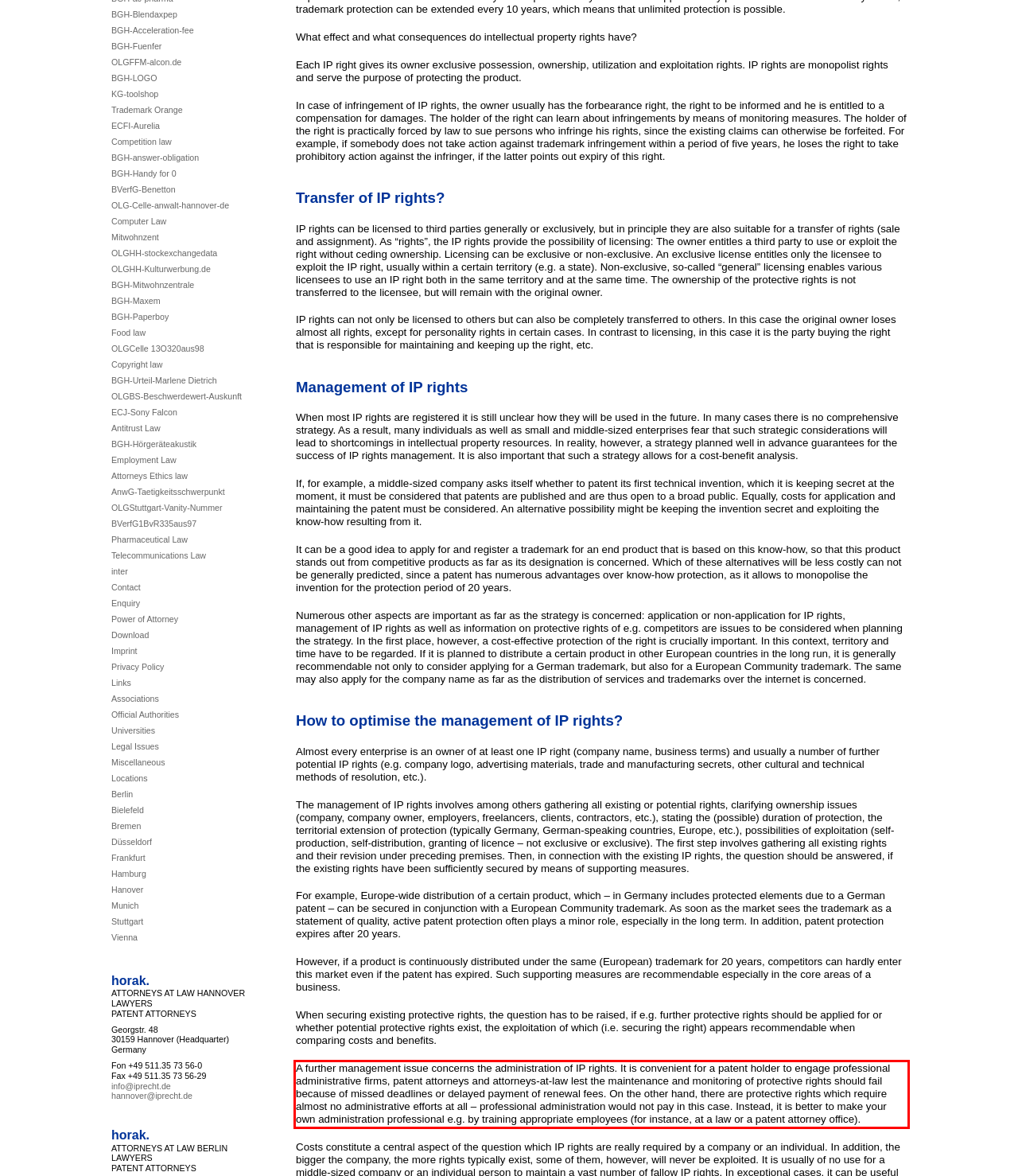Review the webpage screenshot provided, and perform OCR to extract the text from the red bounding box.

A further management issue concerns the administration of IP rights. It is convenient for a patent holder to engage professional administrative firms, patent attorneys and attorneys-at-law lest the maintenance and monitoring of protective rights should fail because of missed deadlines or delayed payment of renewal fees. On the other hand, there are protective rights which require almost no administrative efforts at all – professional administration would not pay in this case. Instead, it is better to make your own administration professional e.g. by training appropriate employees (for instance, at a law or a patent attorney office).